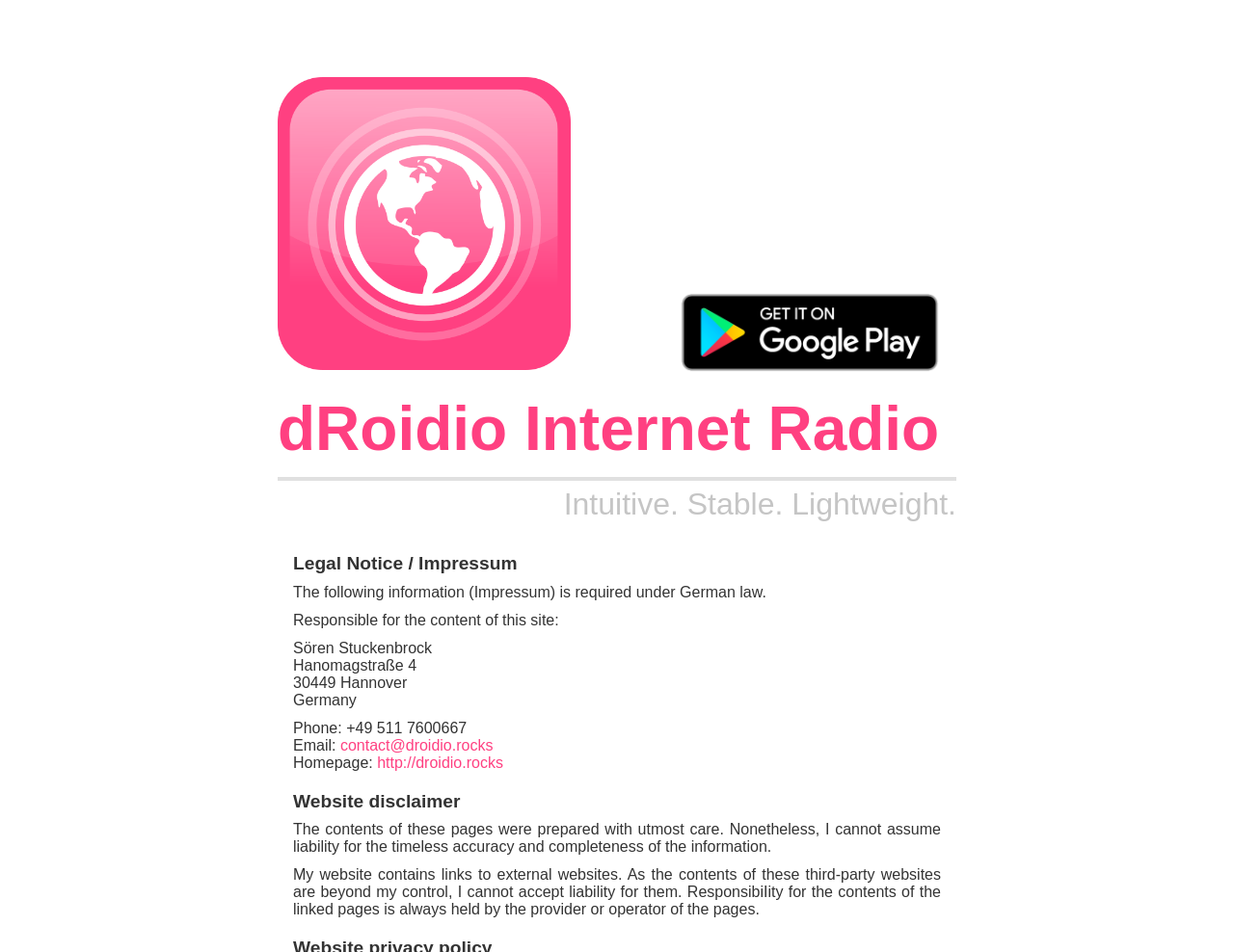What is the email address of the responsible person?
Please provide a comprehensive answer based on the information in the image.

The email address of the responsible person can be found in the legal notice section of the webpage, which is 'contact@droidio.rocks'.